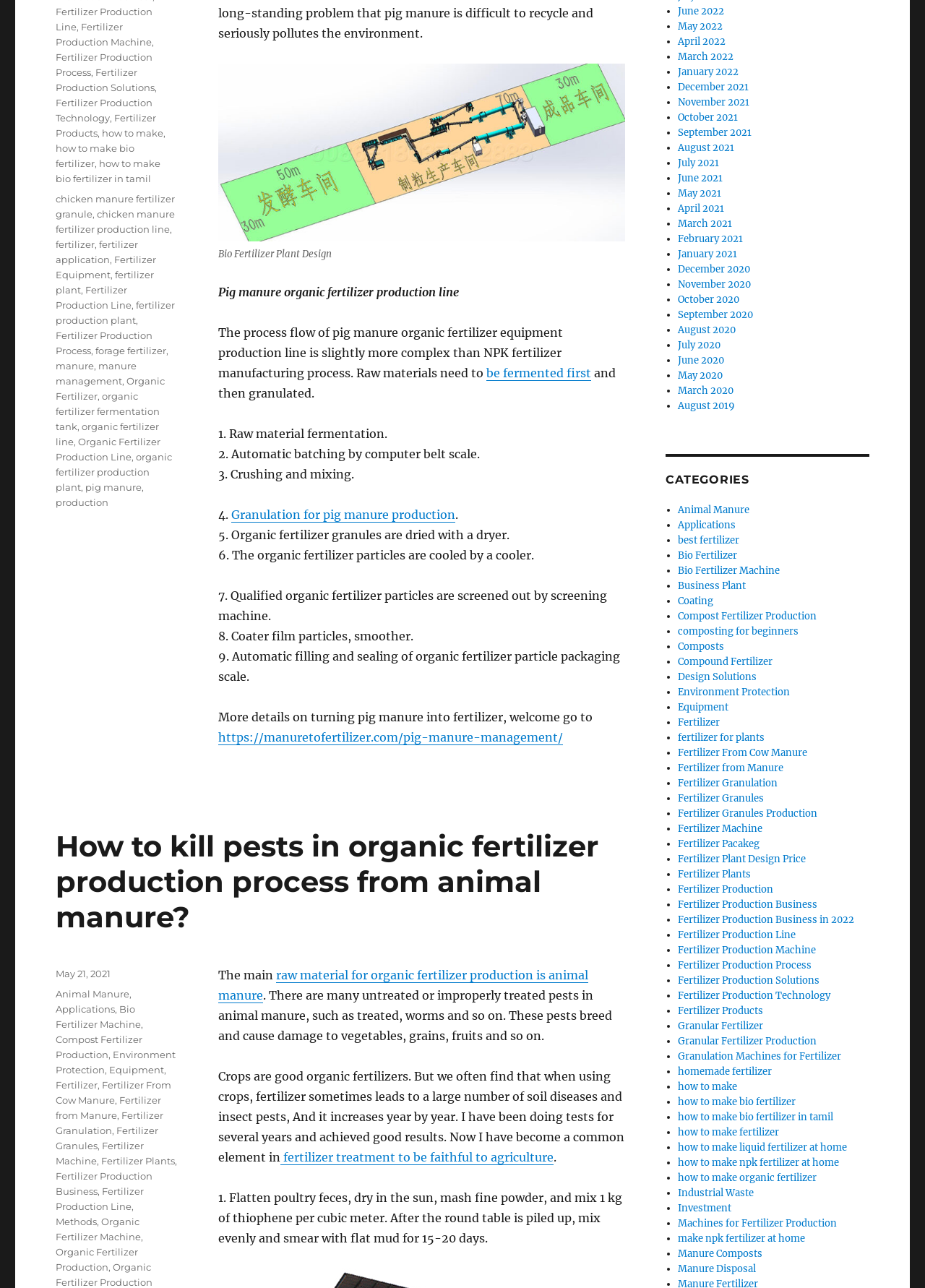Specify the bounding box coordinates of the region I need to click to perform the following instruction: "Click on the link to know more about fertilizer production solutions". The coordinates must be four float numbers in the range of 0 to 1, i.e., [left, top, right, bottom].

[0.06, 0.051, 0.167, 0.072]